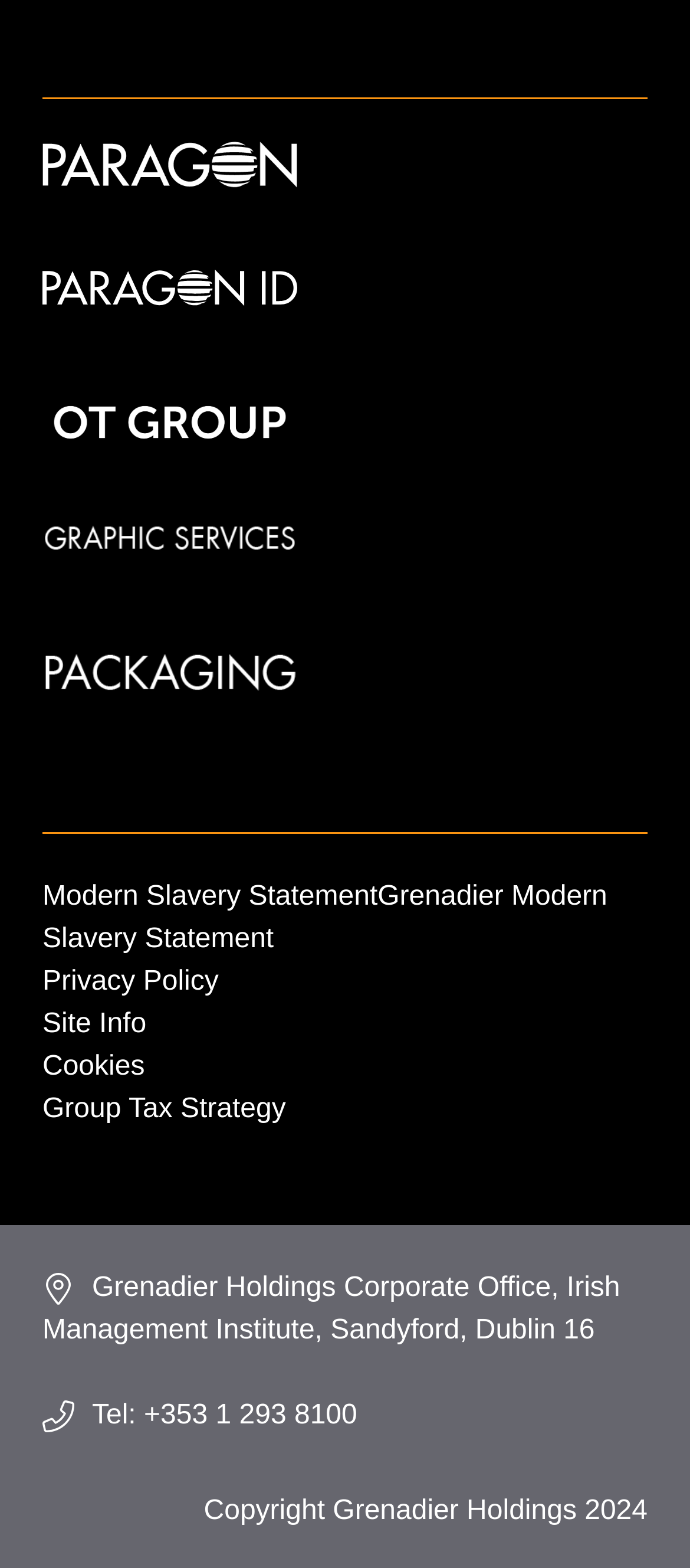What is the phone number of Grenadier Holdings?
Using the image as a reference, give a one-word or short phrase answer.

+353 1 293 8100